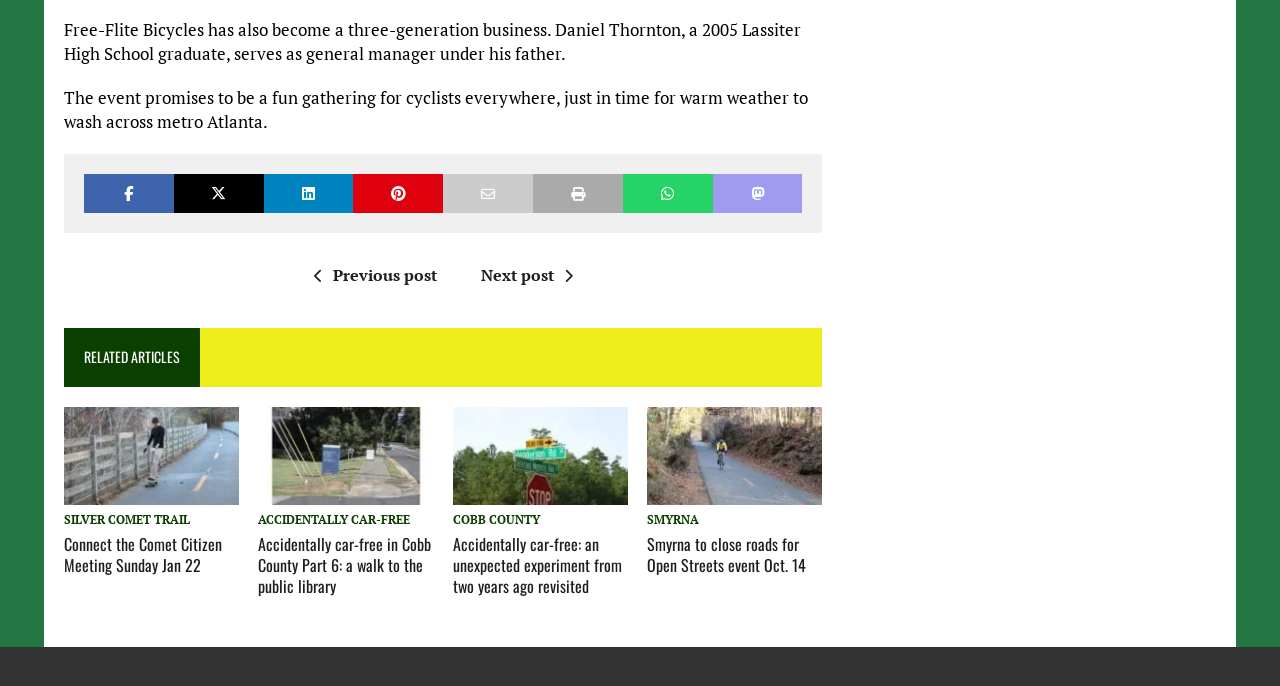Given the description: "Next post", determine the bounding box coordinates of the UI element. The coordinates should be formatted as four float numbers between 0 and 1, [left, top, right, bottom].

[0.376, 0.385, 0.455, 0.417]